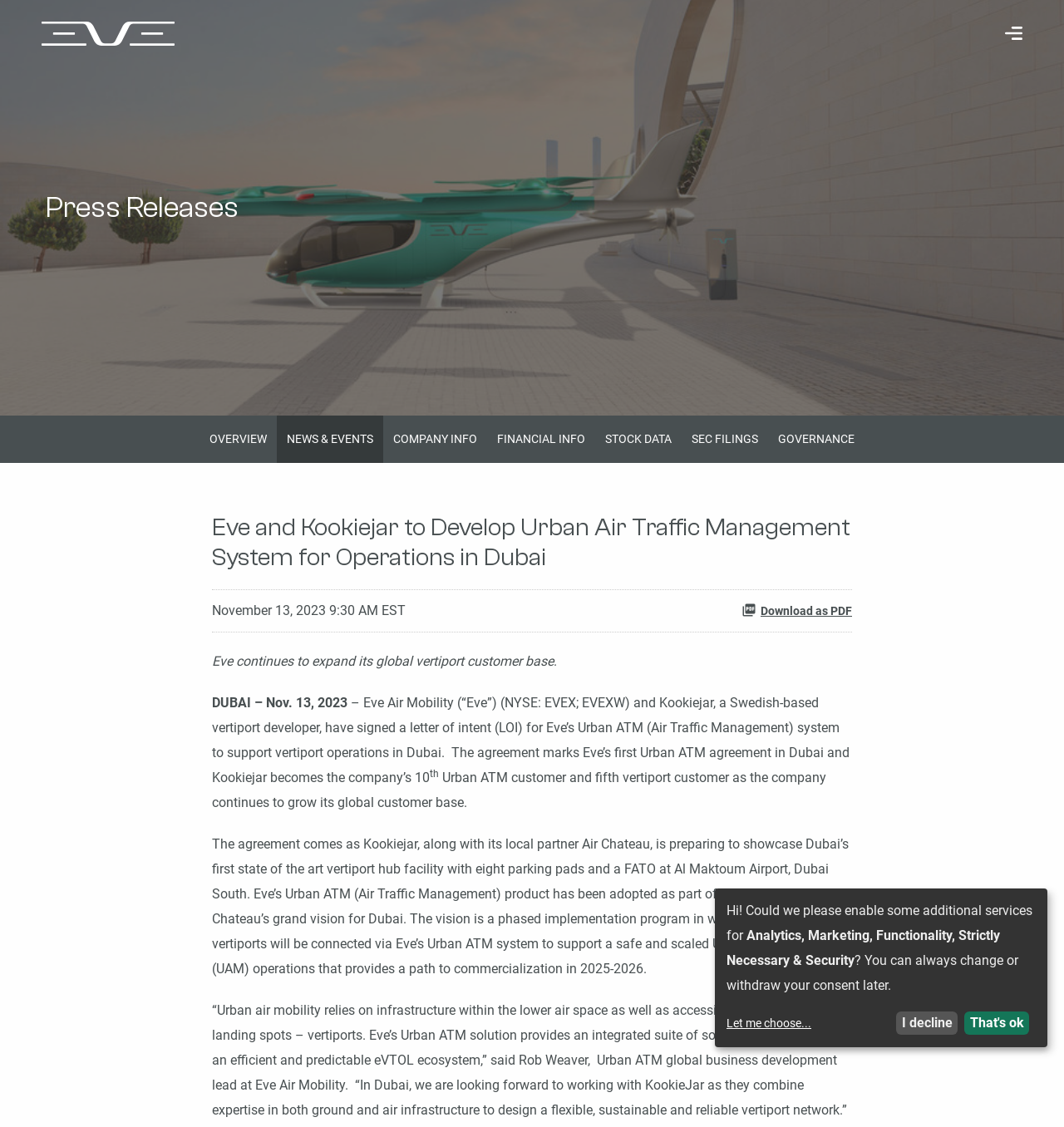What is the expected year of commercialization for Urban Air Mobility?
Refer to the image and provide a one-word or short phrase answer.

2025-2026